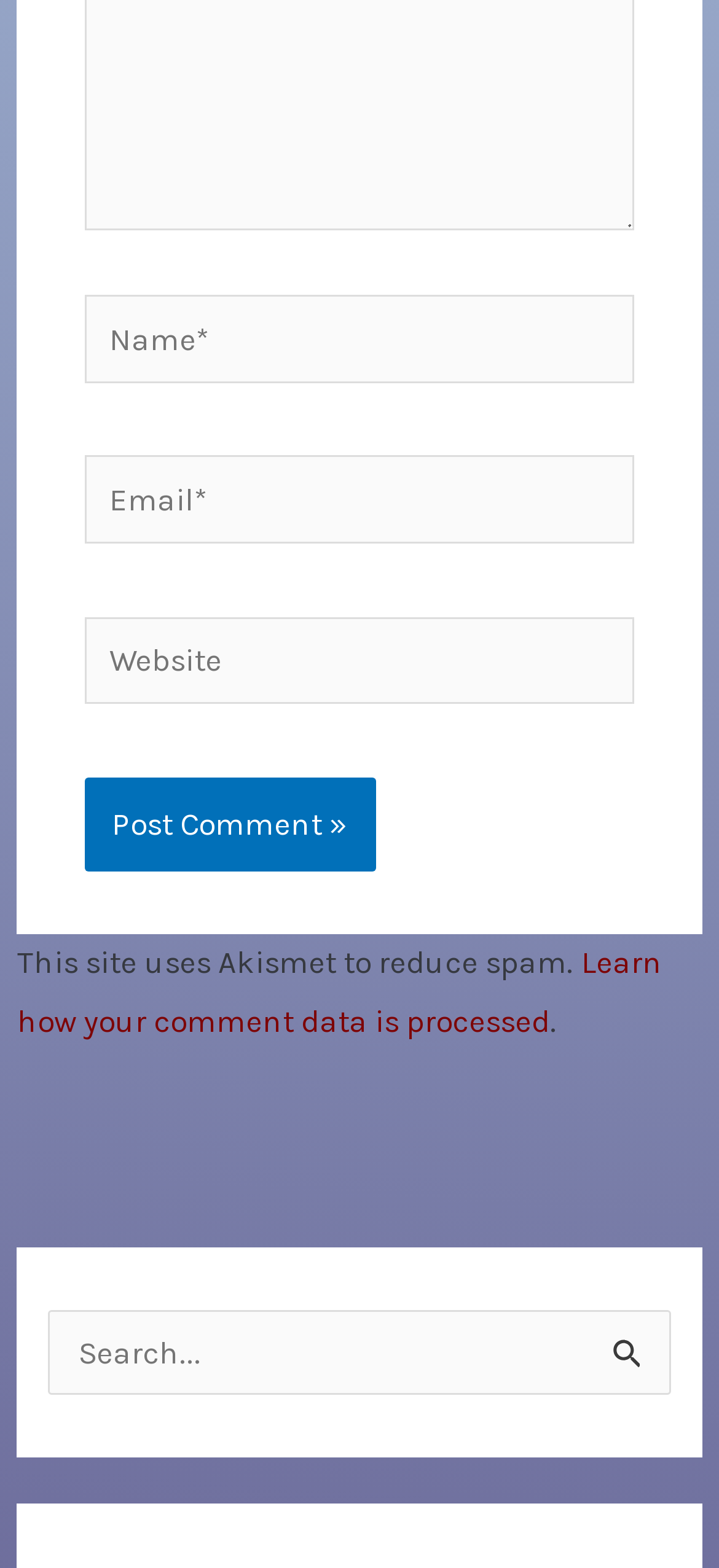Pinpoint the bounding box coordinates of the element you need to click to execute the following instruction: "Input your email". The bounding box should be represented by four float numbers between 0 and 1, in the format [left, top, right, bottom].

[0.117, 0.291, 0.883, 0.347]